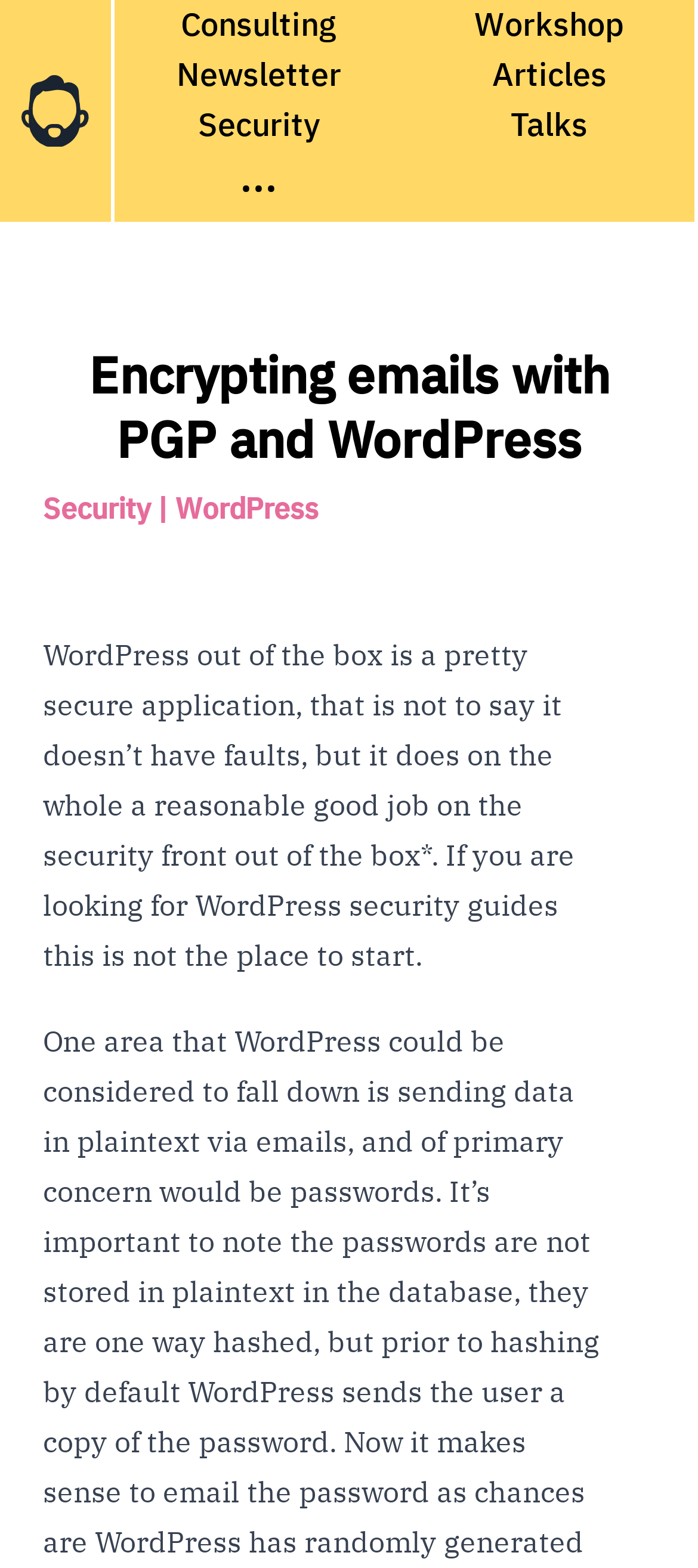What is the website of the author?
Refer to the image and respond with a one-word or short-phrase answer.

TimNash.co.uk